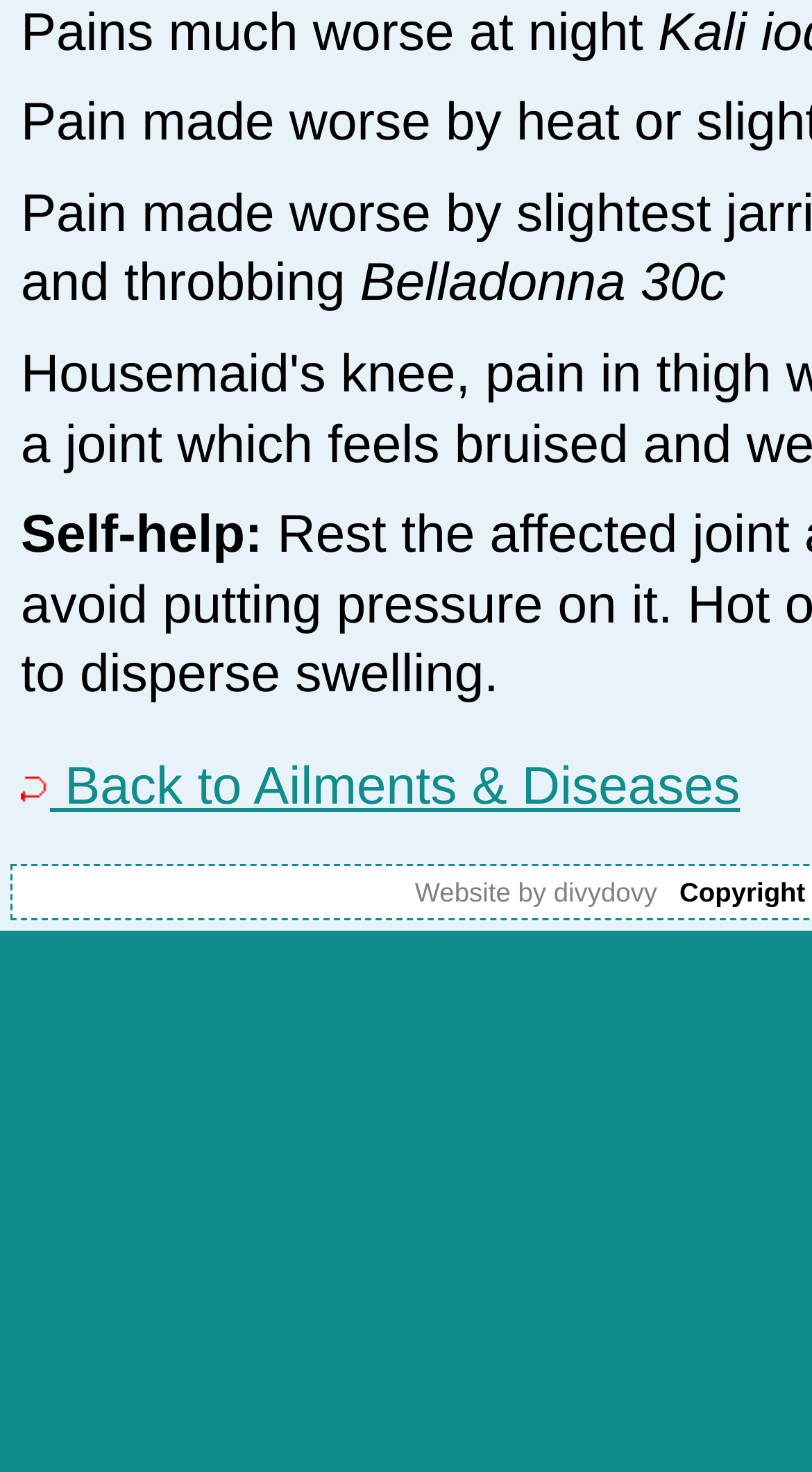Using the element description provided, determine the bounding box coordinates in the format (top-left x, top-left y, bottom-right x, bottom-right y). Ensure that all values are floating point numbers between 0 and 1. Element description: Back to Ailments & Diseases

[0.026, 0.514, 0.911, 0.554]